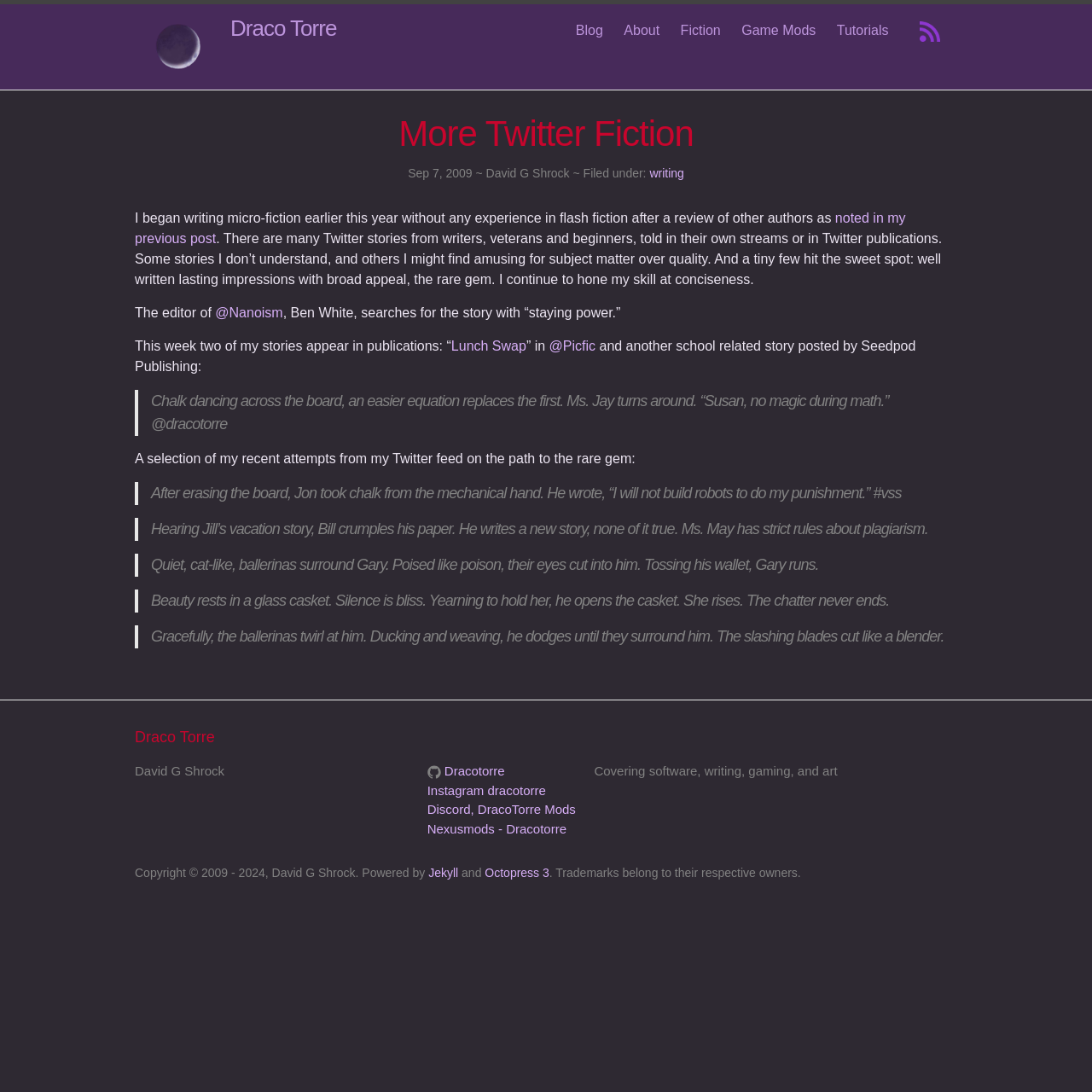What is the author's name?
Craft a detailed and extensive response to the question.

I found the author's name by looking at the text 'David G Shrock' which appears multiple times on the webpage, including in the section 'Copyright © 2009 - 2024, David G Shrock.'